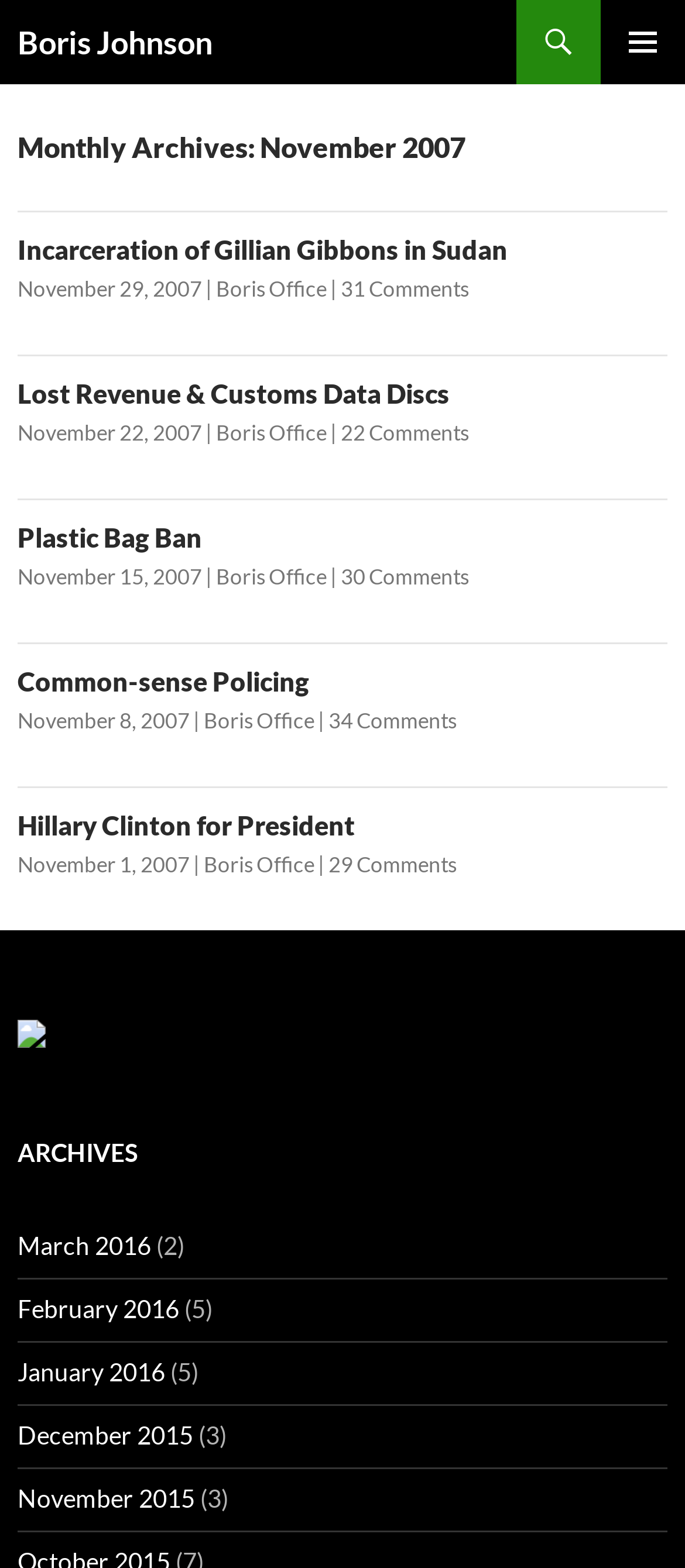Please determine the bounding box coordinates of the section I need to click to accomplish this instruction: "Read the 'Incarceration of Gillian Gibbons in Sudan' article".

[0.026, 0.149, 0.974, 0.169]